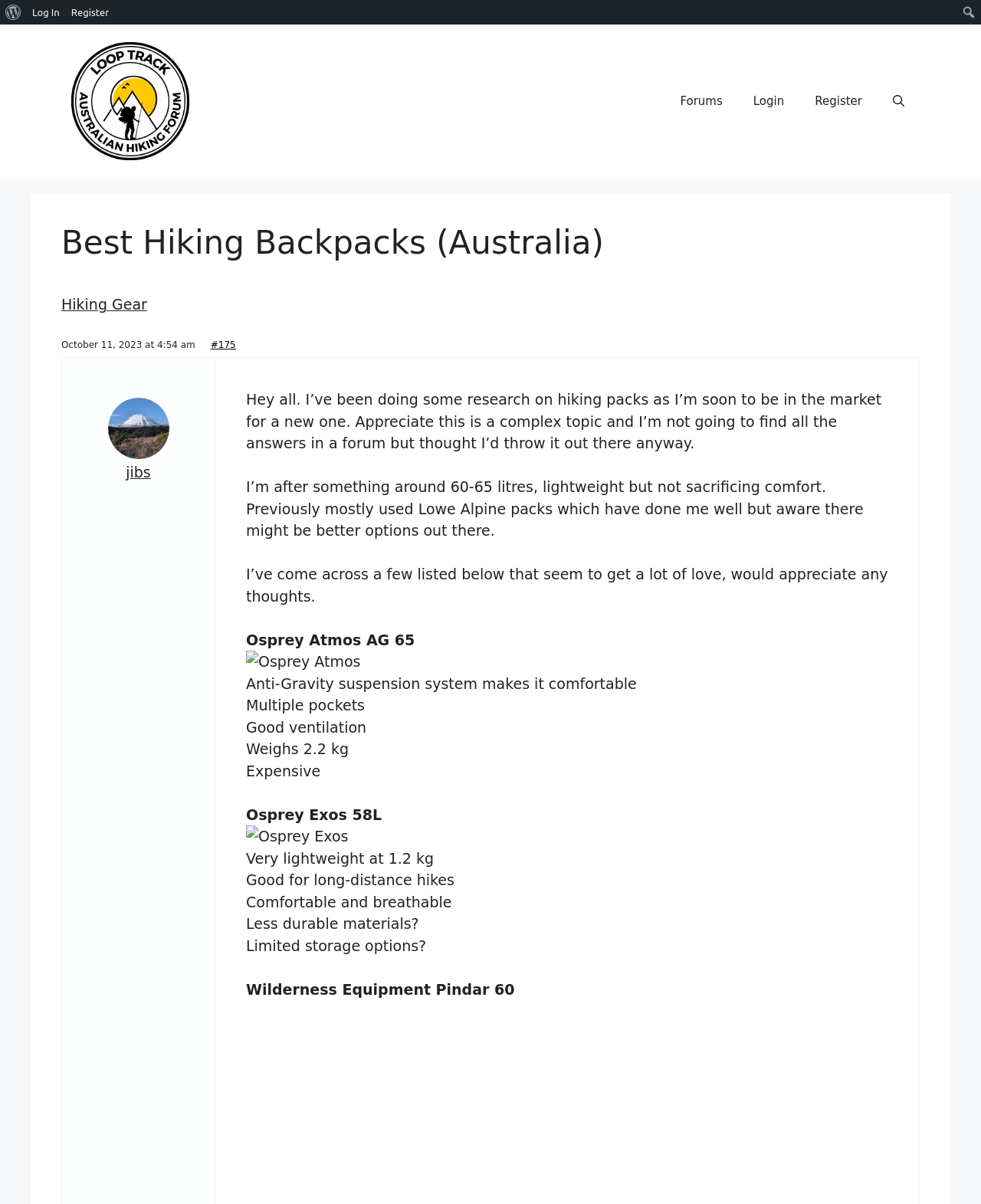Extract the bounding box of the UI element described as: "parent_node: Search name="s"".

[0.977, 0.003, 0.998, 0.018]